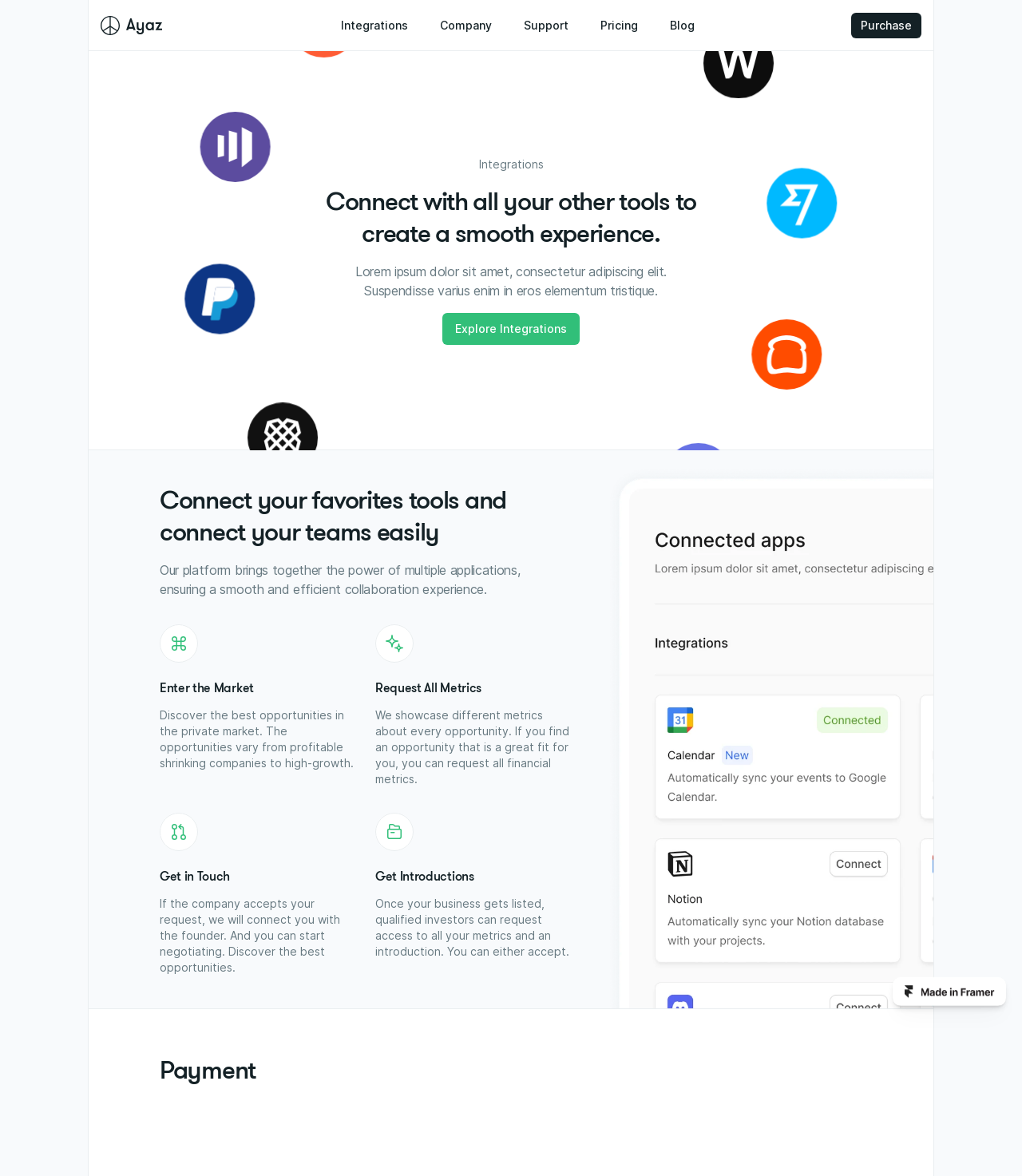Illustrate the webpage's structure and main components comprehensively.

This webpage is about a SaaS landing page, specifically focused on integrations. At the top, there are several links to different sections of the website, including "Integrations", "Company", "Support", "Pricing", and "Blog". Below these links, there is a heading that reads "Connect with all your other tools to create a smooth experience." 

Following this heading, there are two paragraphs of text that describe the benefits of integrating with other tools. Below these paragraphs, there is a call-to-action link to "Explore Integrations". 

On the right side of the page, there are several images, likely showcasing different integrations or tools. 

Further down the page, there are several sections, each with a heading and descriptive text. The first section is about connecting favorite tools and teams easily. The second section is about entering the market and discovering opportunities. The third section is about requesting all metrics for an opportunity. The fourth section is about getting in touch with the founder of a company. The fifth section is about getting introductions to qualified investors. 

At the very bottom of the page, there is a section about payment, and a link to a custom site builder with a brief description. There are also several small images scattered throughout the page, likely decorative or used for spacing.